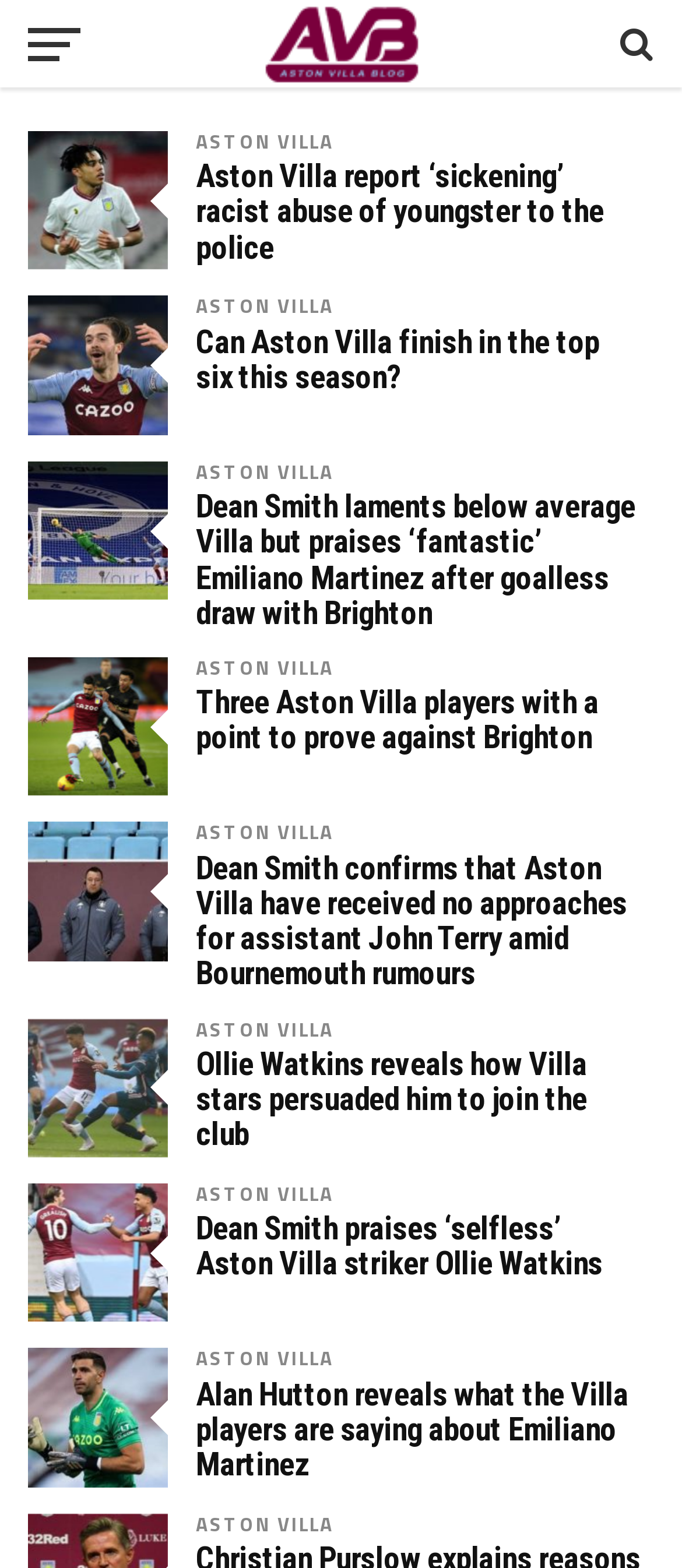What is the topic of the article 'Can Aston Villa finish in the top six this season?'? Look at the image and give a one-word or short phrase answer.

Aston Villa